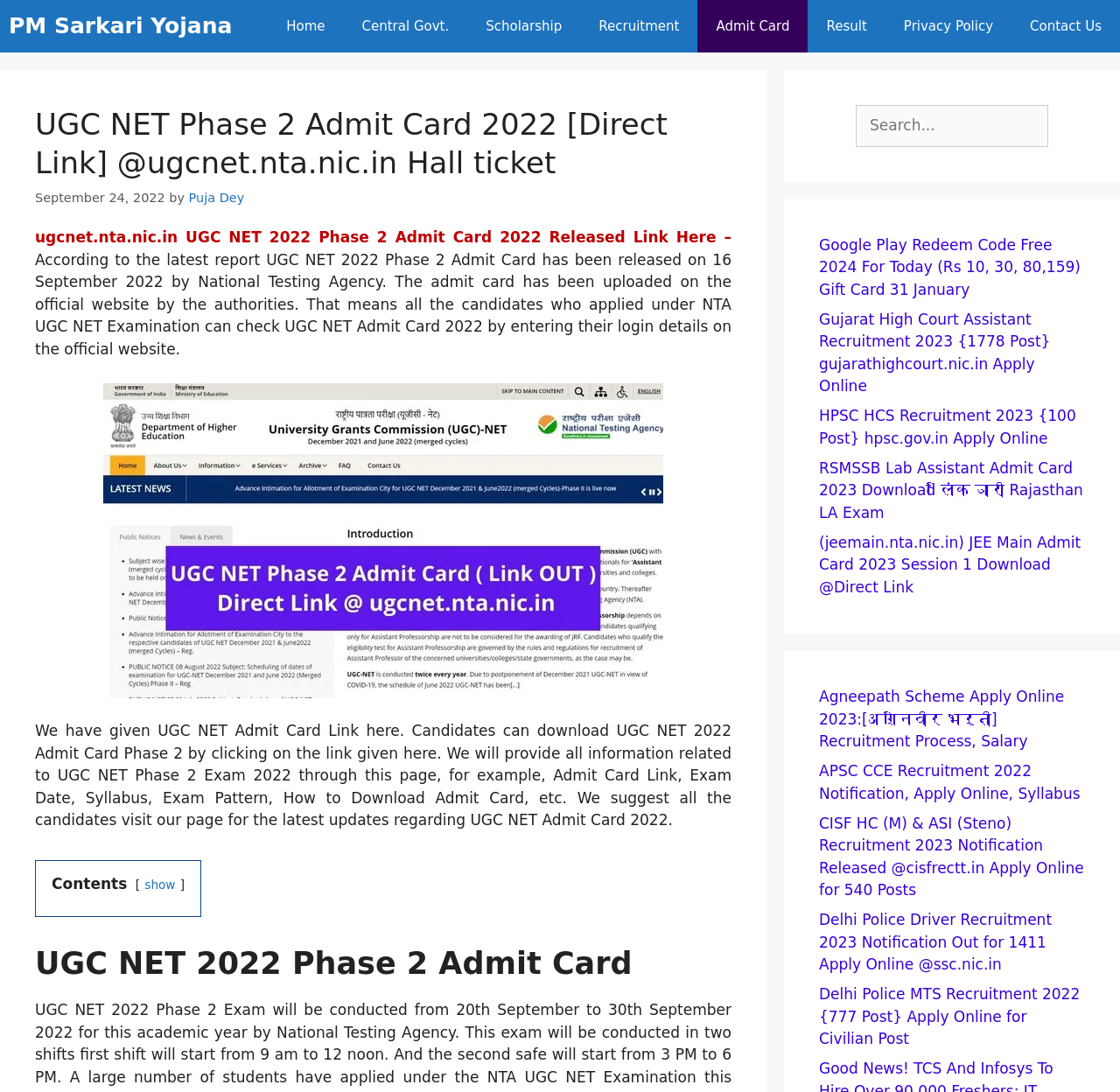Please provide the bounding box coordinates for the element that needs to be clicked to perform the following instruction: "Click on the 'Home' link". The coordinates should be given as four float numbers between 0 and 1, i.e., [left, top, right, bottom].

[0.239, 0.0, 0.307, 0.048]